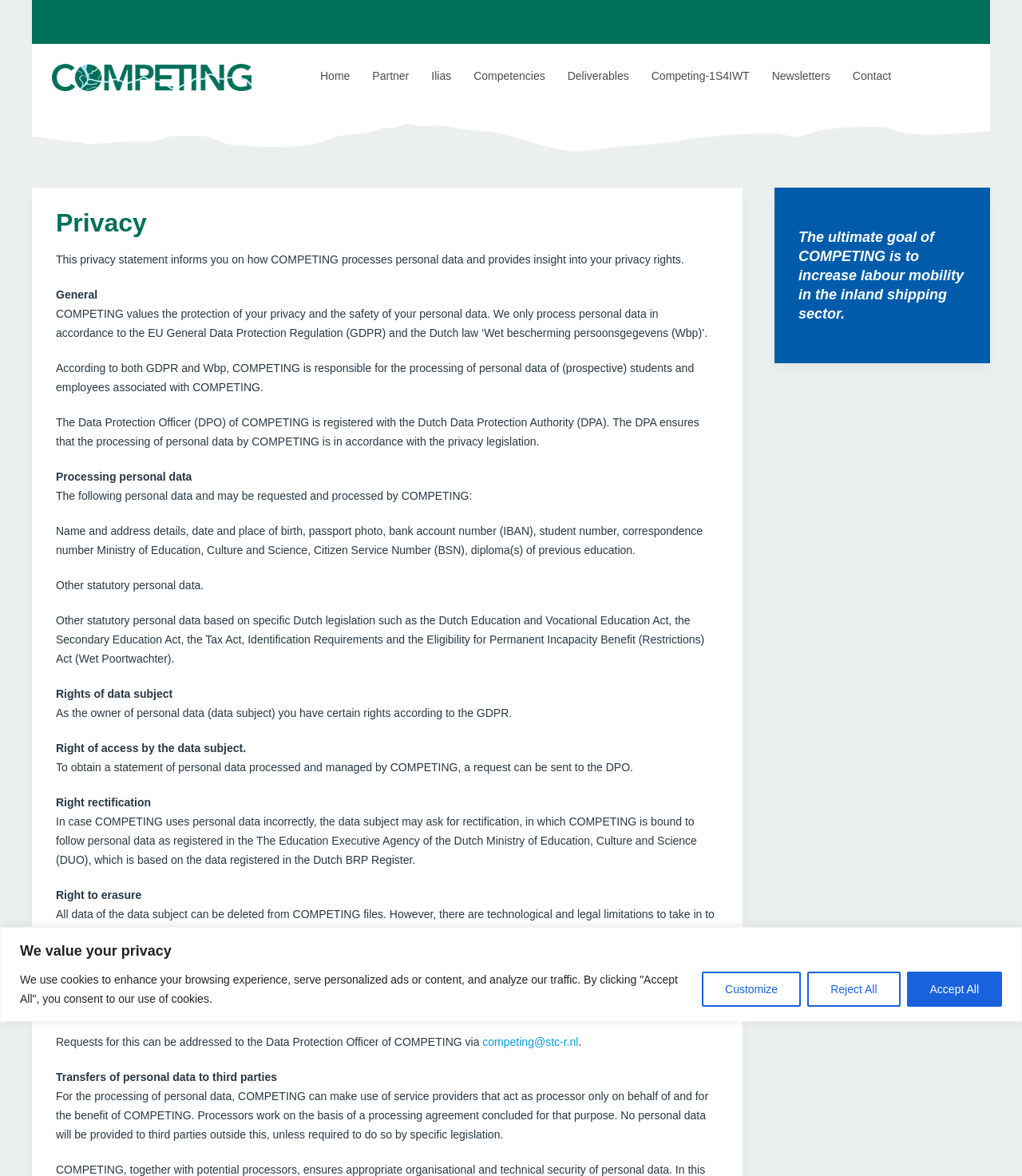Please determine the bounding box coordinates of the clickable area required to carry out the following instruction: "Click the Competencies link". The coordinates must be four float numbers between 0 and 1, represented as [left, top, right, bottom].

[0.452, 0.051, 0.544, 0.078]